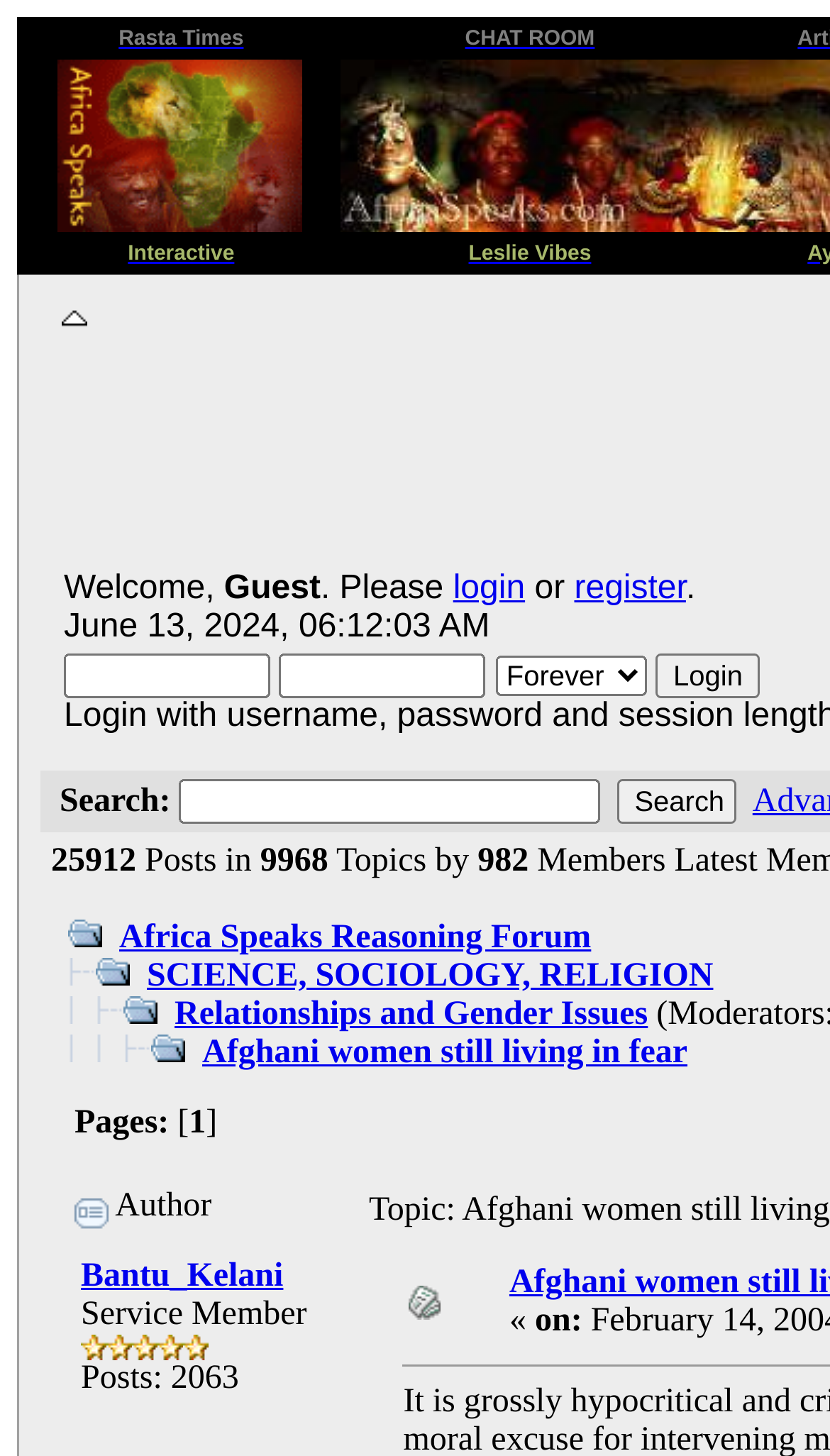Please determine the bounding box coordinates of the element's region to click for the following instruction: "Click on the 'Login' button".

[0.791, 0.449, 0.915, 0.48]